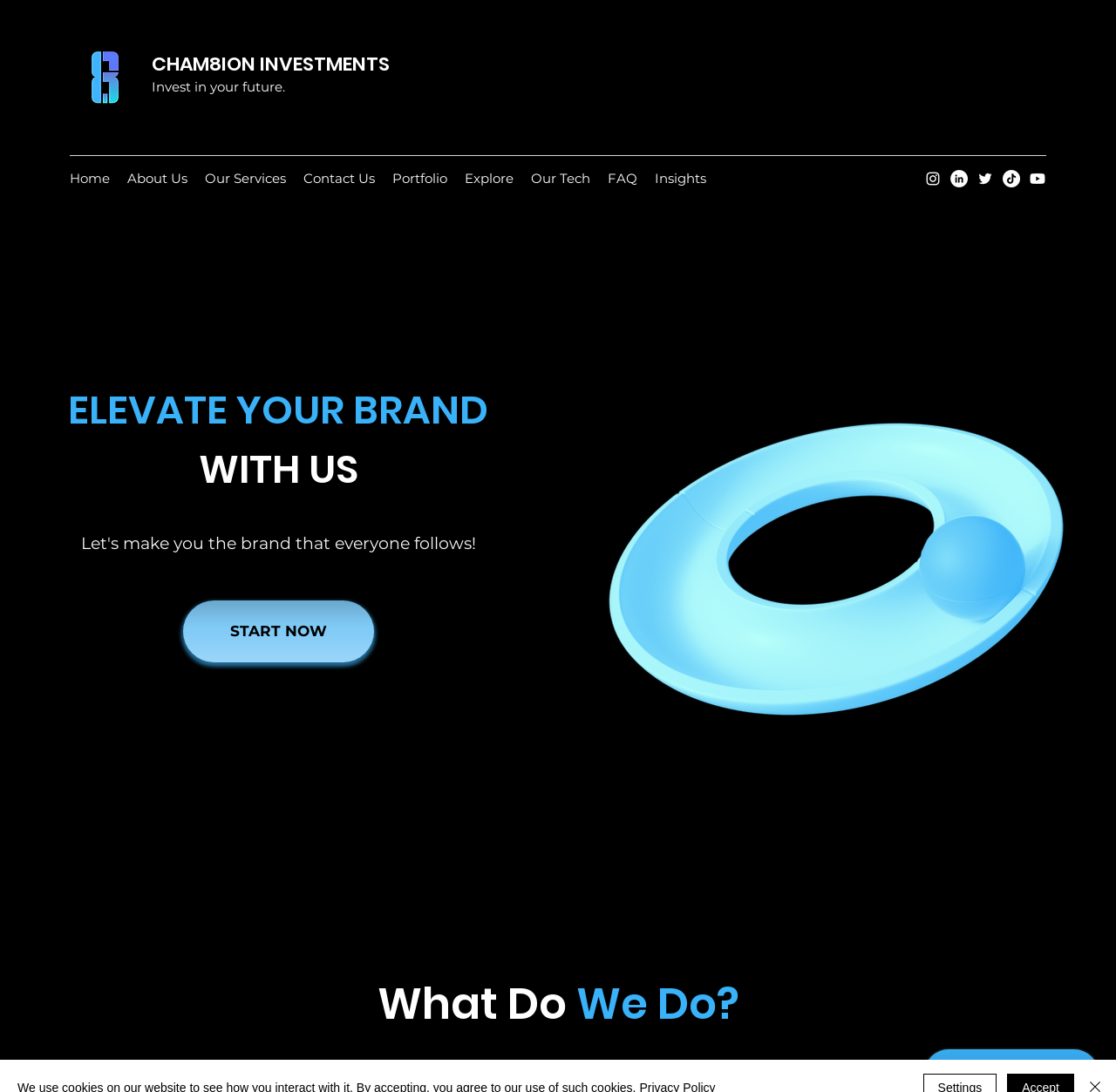Locate the bounding box coordinates of the clickable region necessary to complete the following instruction: "Click the Cham8ion Investments Logo". Provide the coordinates in the format of four float numbers between 0 and 1, i.e., [left, top, right, bottom].

[0.062, 0.037, 0.124, 0.101]